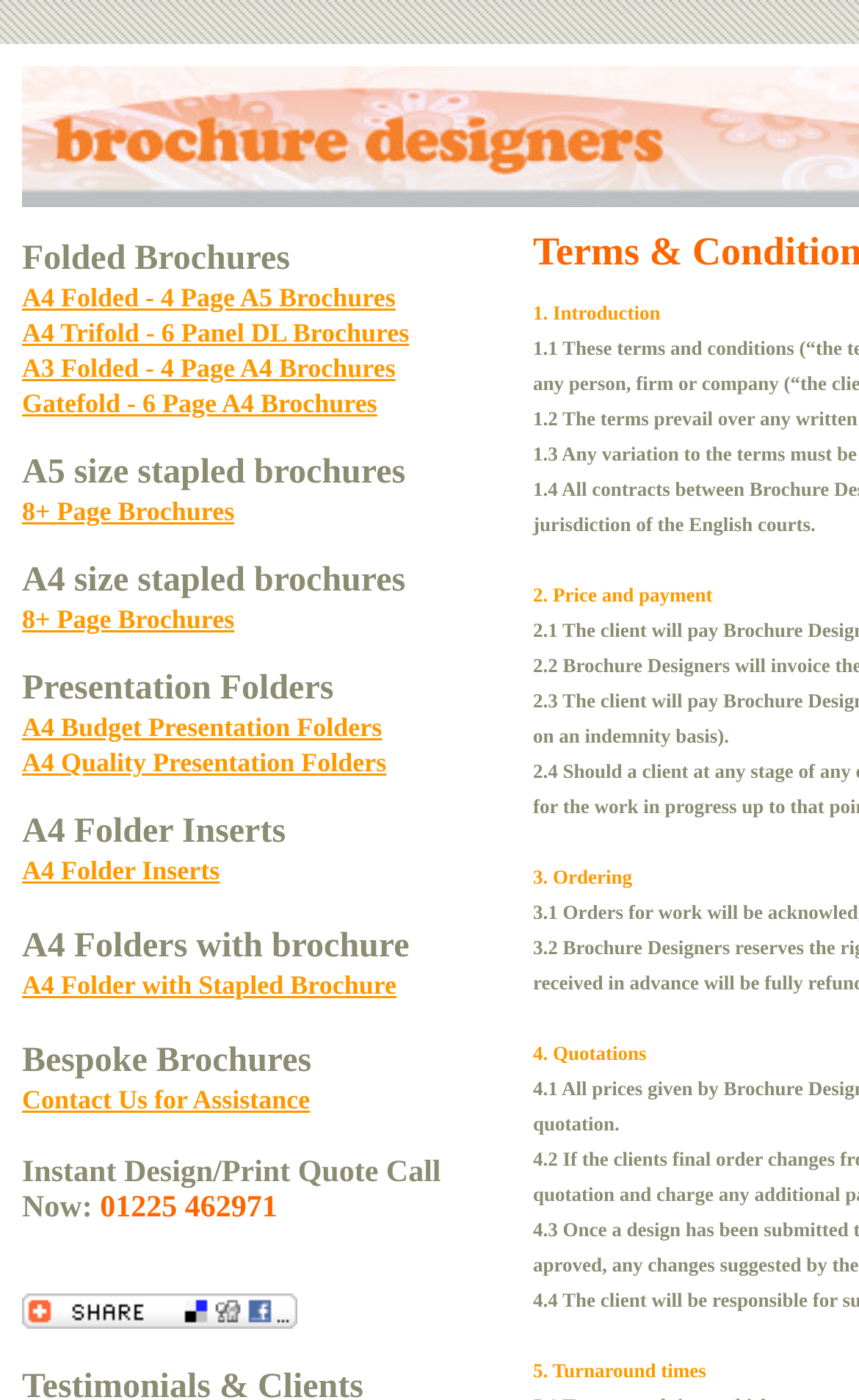Illustrate the webpage's structure and main components comprehensively.

This webpage appears to be a brochure design and printing service provider's terms and conditions page. At the top, there is a heading that reads "Brocchure designers terms and conditions | Cheap Brochure Design and Print | Affordable Brochures and Presentation Folders For Business".

Below the heading, there is a grid layout with multiple rows, each containing a grid cell with a link or text. The links and text are related to different types of brochures, such as "Folded Brochures", "A4 Trifold - 6 Panel DL Brochures", "A3 Folded - 4 Page A4 Brochures", and more. There are a total of 14 rows, each with a link or text describing a specific type of brochure.

Following the brochure options, there are rows with links to "Presentation Folders", "A4 Folder Inserts", and "A4 Folders with brochure". There is also a link to "Bespoke Brochures" and "Contact Us for Assistance".

Towards the bottom of the page, there is a section with a heading that reads "Instant Design/Print Quote Call Now: 01225 462971". Below this heading, there is a row with a link to "Bookmark and Share" accompanied by an image.

Finally, at the very bottom of the page, there is a section with static text that appears to be the terms and conditions of the service provider. The text is divided into sections with headings such as "1.4 All contracts between" and "2. Price and payment", and includes details about payment terms and other contractual agreements.